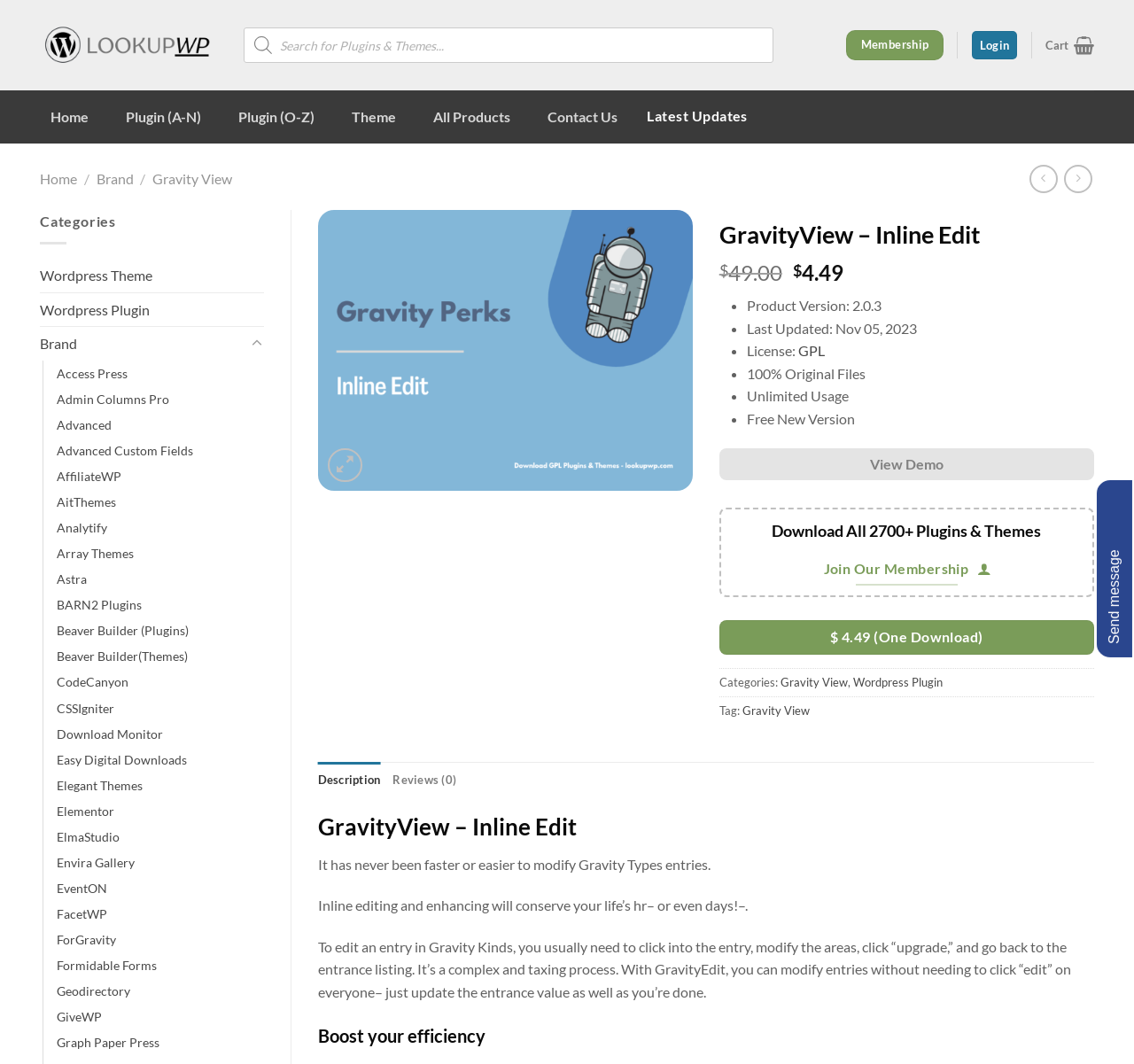Determine the bounding box coordinates of the section I need to click to execute the following instruction: "Click on GPL license". Provide the coordinates as four float numbers between 0 and 1, i.e., [left, top, right, bottom].

[0.704, 0.322, 0.727, 0.337]